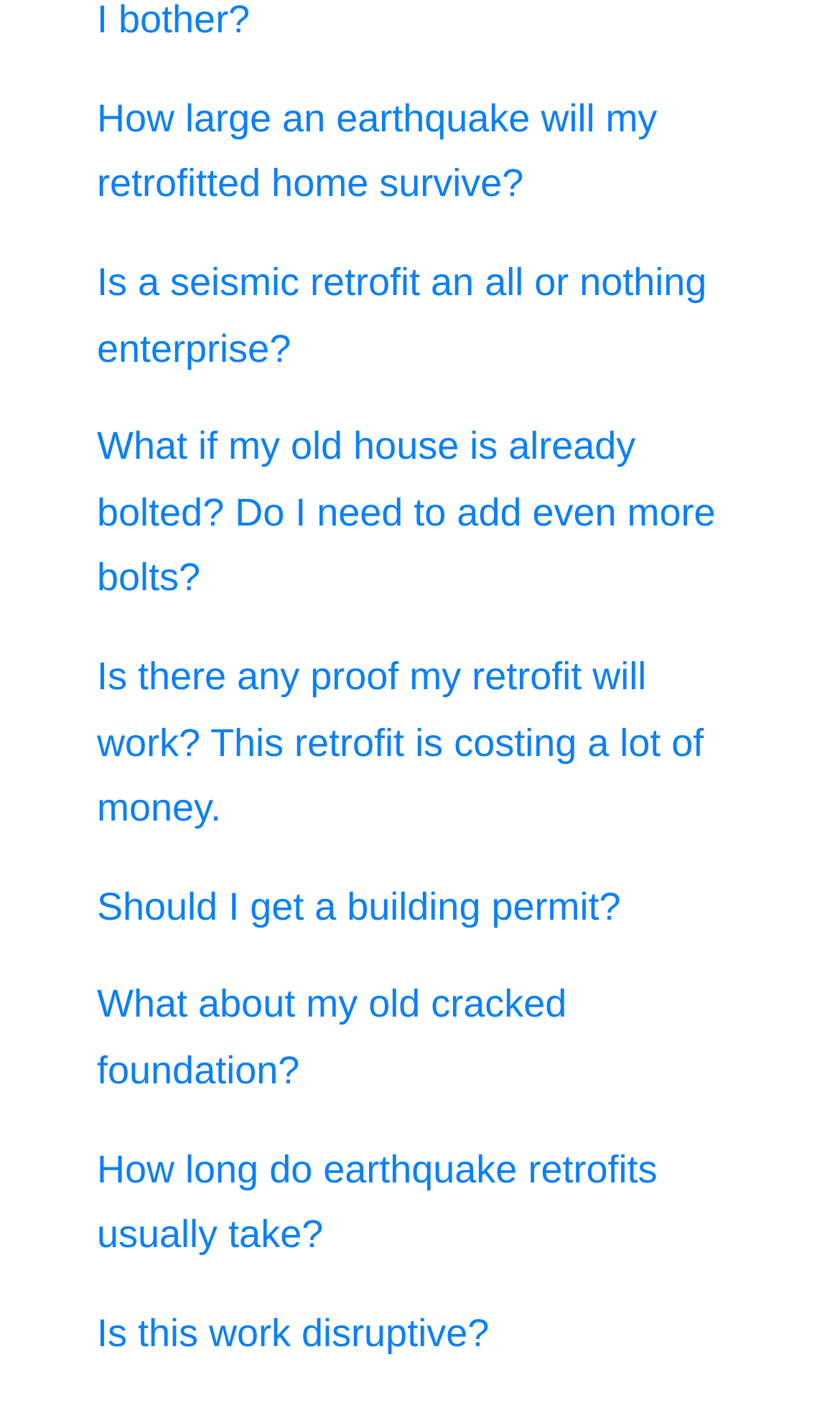Pinpoint the bounding box coordinates for the area that should be clicked to perform the following instruction: "Find out if additional bolts are needed for an already bolted old house".

[0.115, 0.302, 0.852, 0.427]